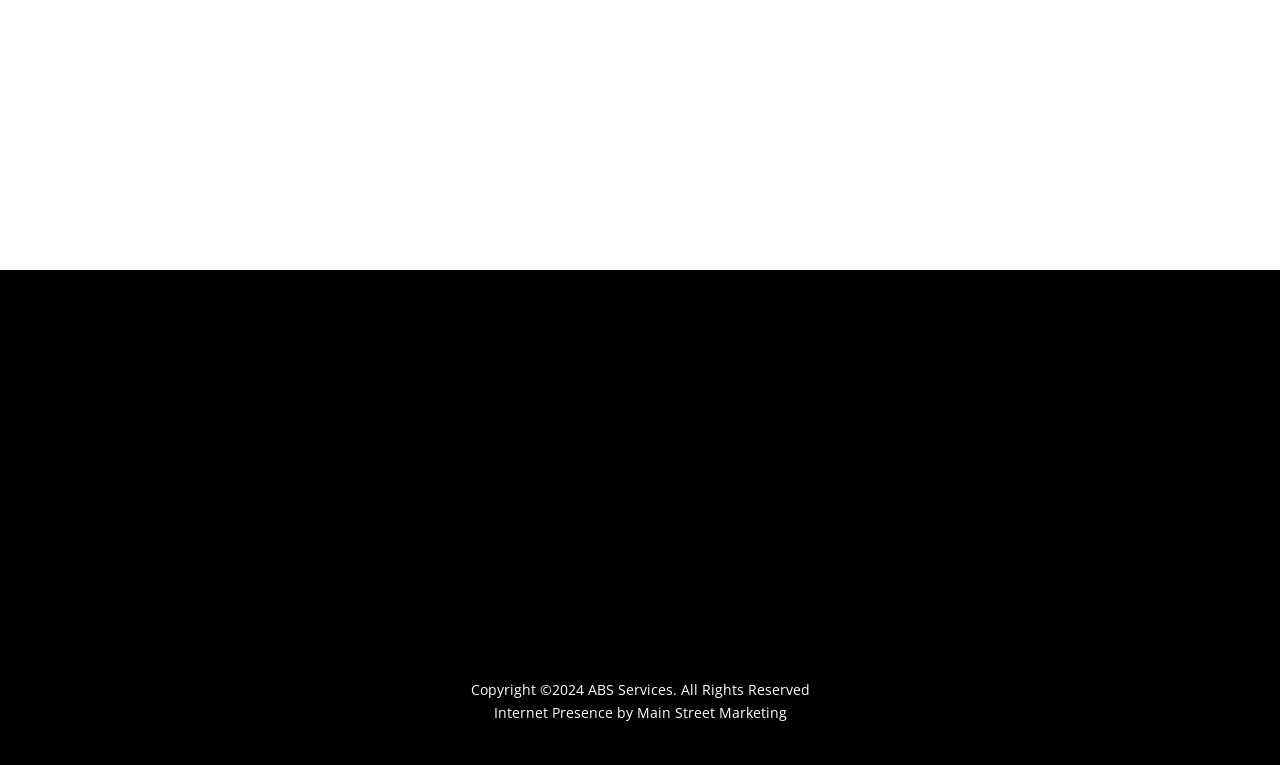Find the bounding box coordinates for the HTML element described as: "Follow". The coordinates should consist of four float values between 0 and 1, i.e., [left, top, right, bottom].

[0.269, 0.706, 0.294, 0.748]